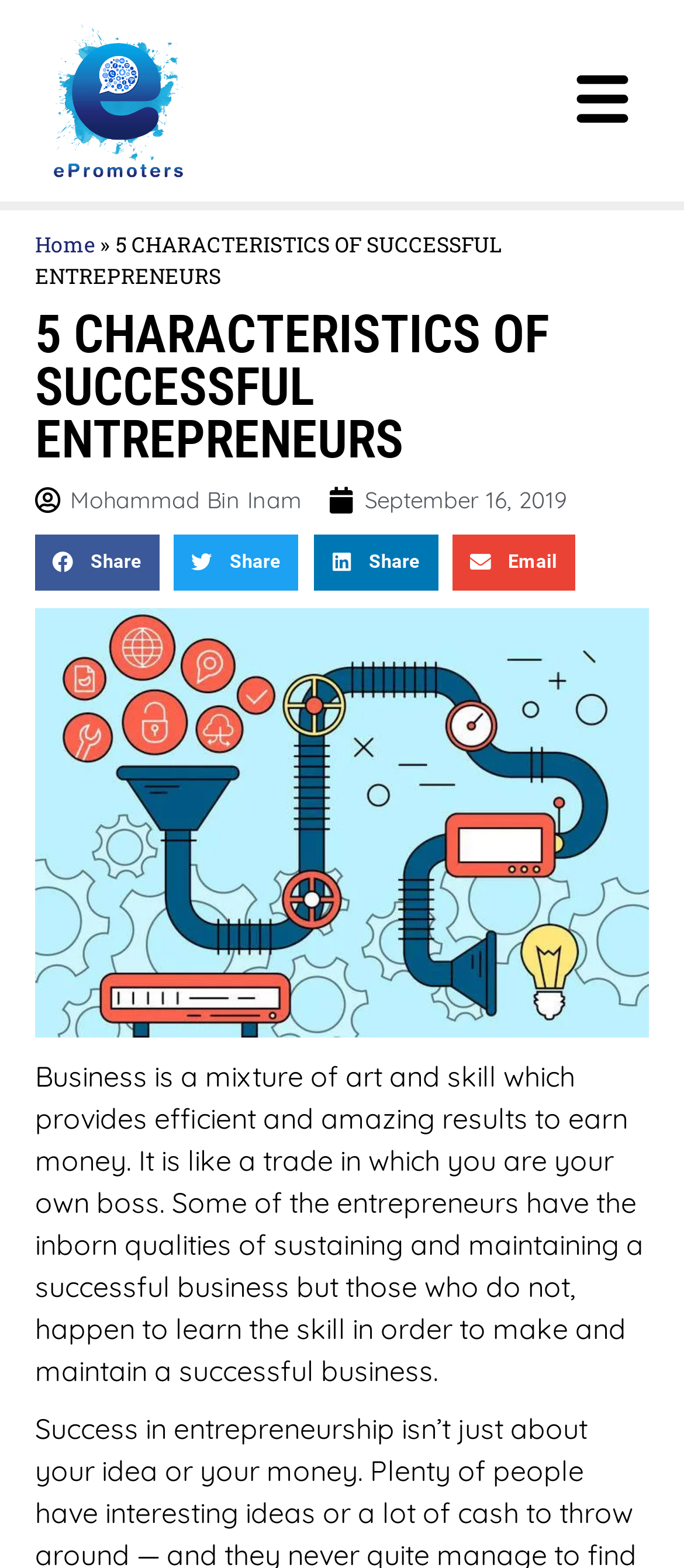Identify the bounding box coordinates of the area that should be clicked in order to complete the given instruction: "Click the logo of ePromoters". The bounding box coordinates should be four float numbers between 0 and 1, i.e., [left, top, right, bottom].

[0.051, 0.011, 0.294, 0.117]